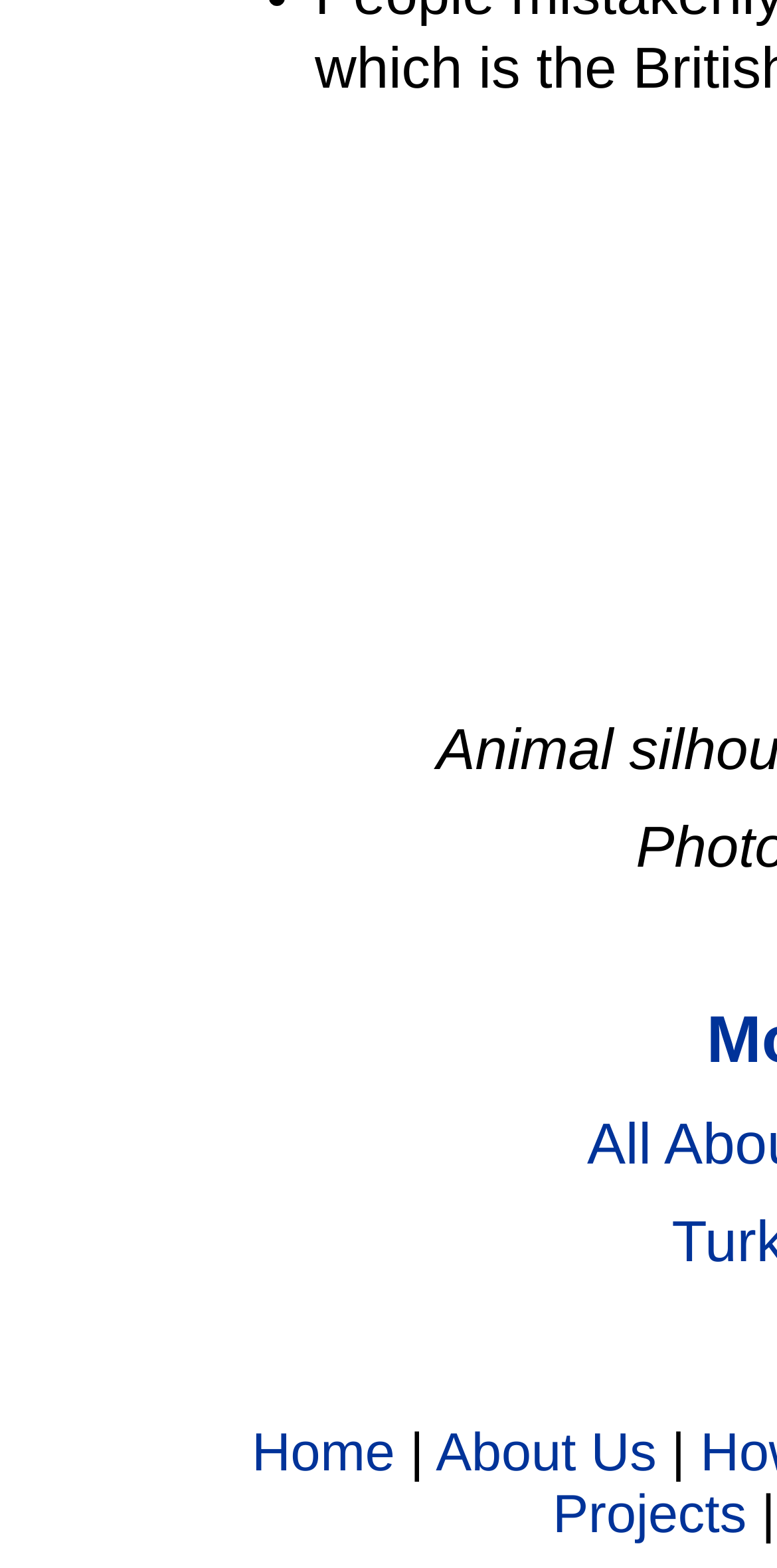Locate the UI element described by Home and provide its bounding box coordinates. Use the format (top-left x, top-left y, bottom-right x, bottom-right y) with all values as floating point numbers between 0 and 1.

[0.324, 0.907, 0.508, 0.945]